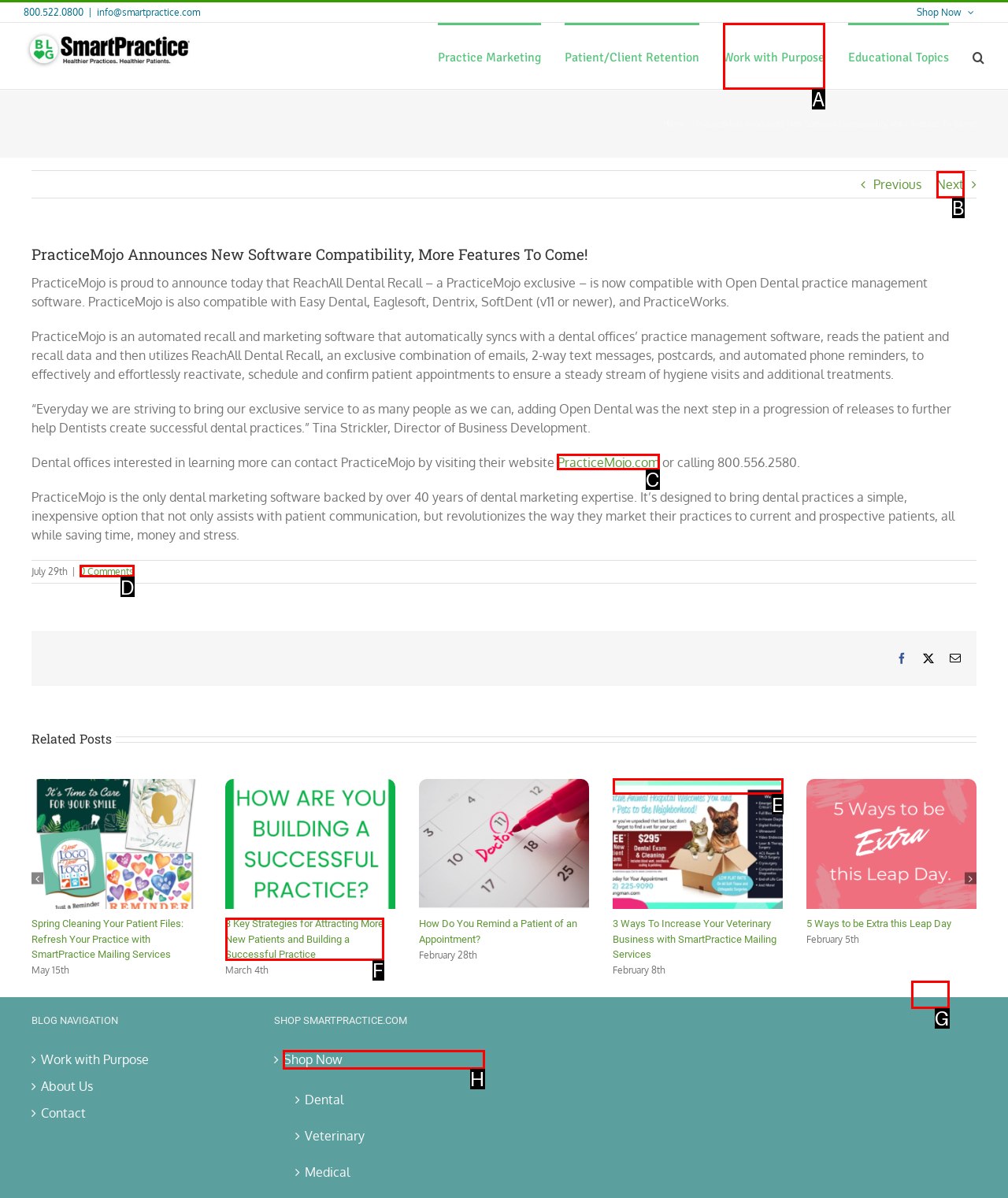Point out which UI element to click to complete this task: Contact PracticeMojo by visiting their website
Answer with the letter corresponding to the right option from the available choices.

C